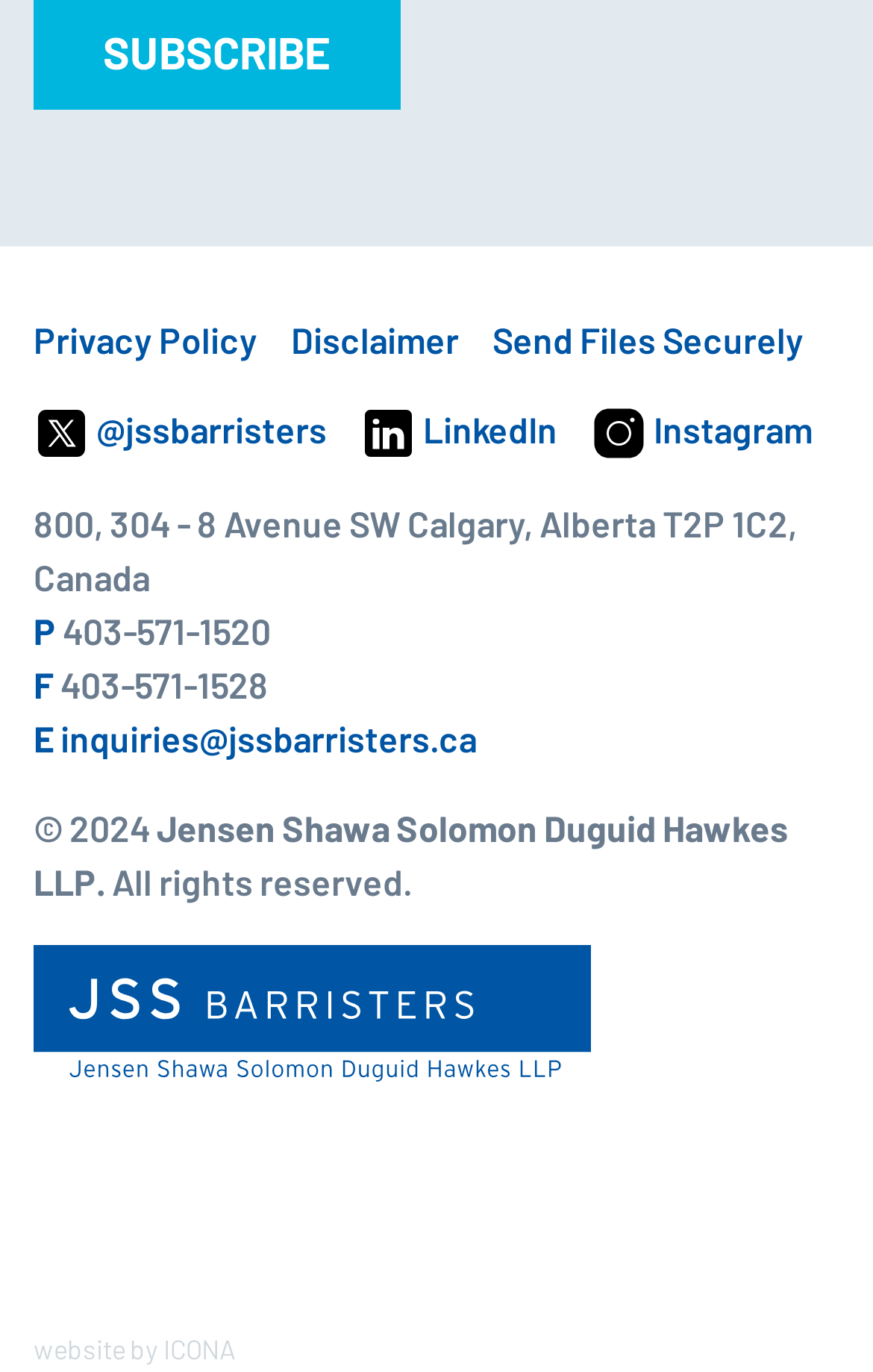Refer to the screenshot and answer the following question in detail:
What is the email address of JSS Barristers?

I found the email address by looking at the link element with the bounding box coordinates [0.069, 0.523, 0.546, 0.554], which contains the email address.